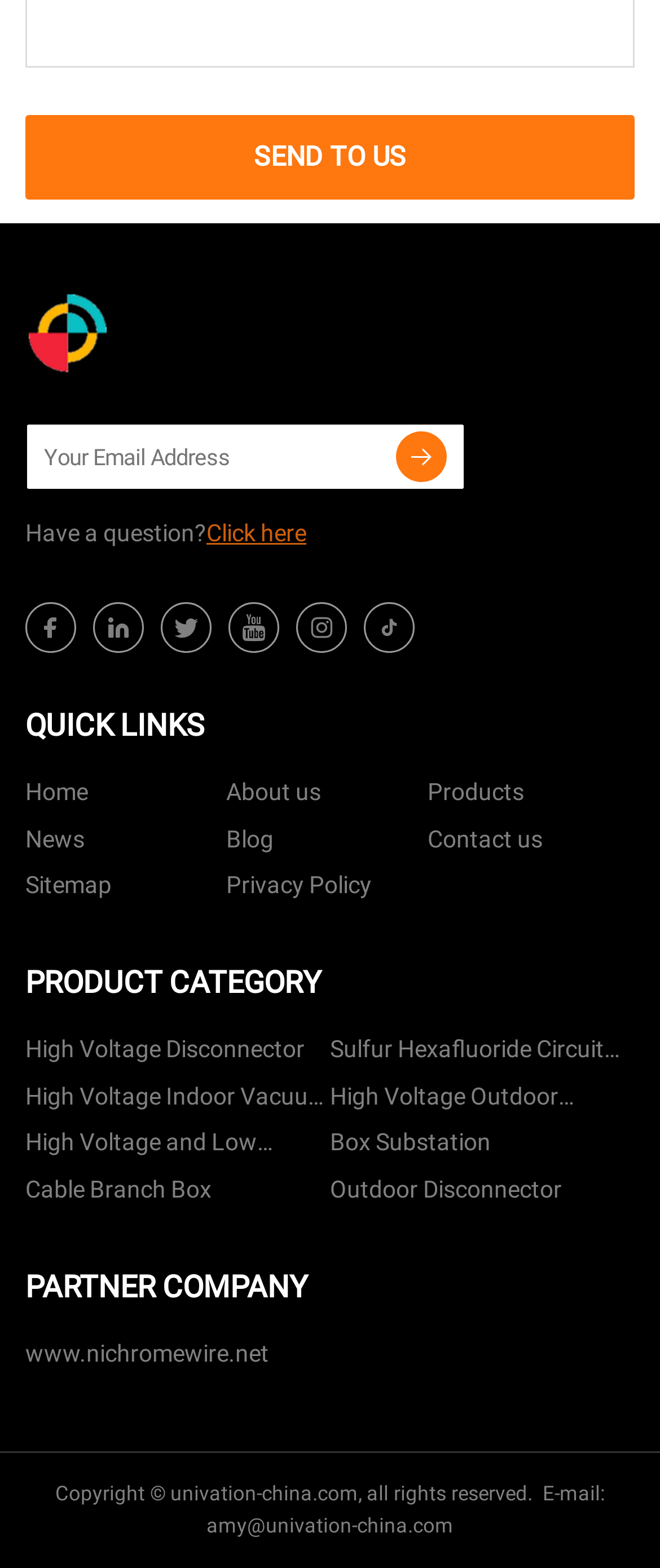What is the purpose of the 'SEND TO US' section?
Provide a concise answer using a single word or phrase based on the image.

To send an email